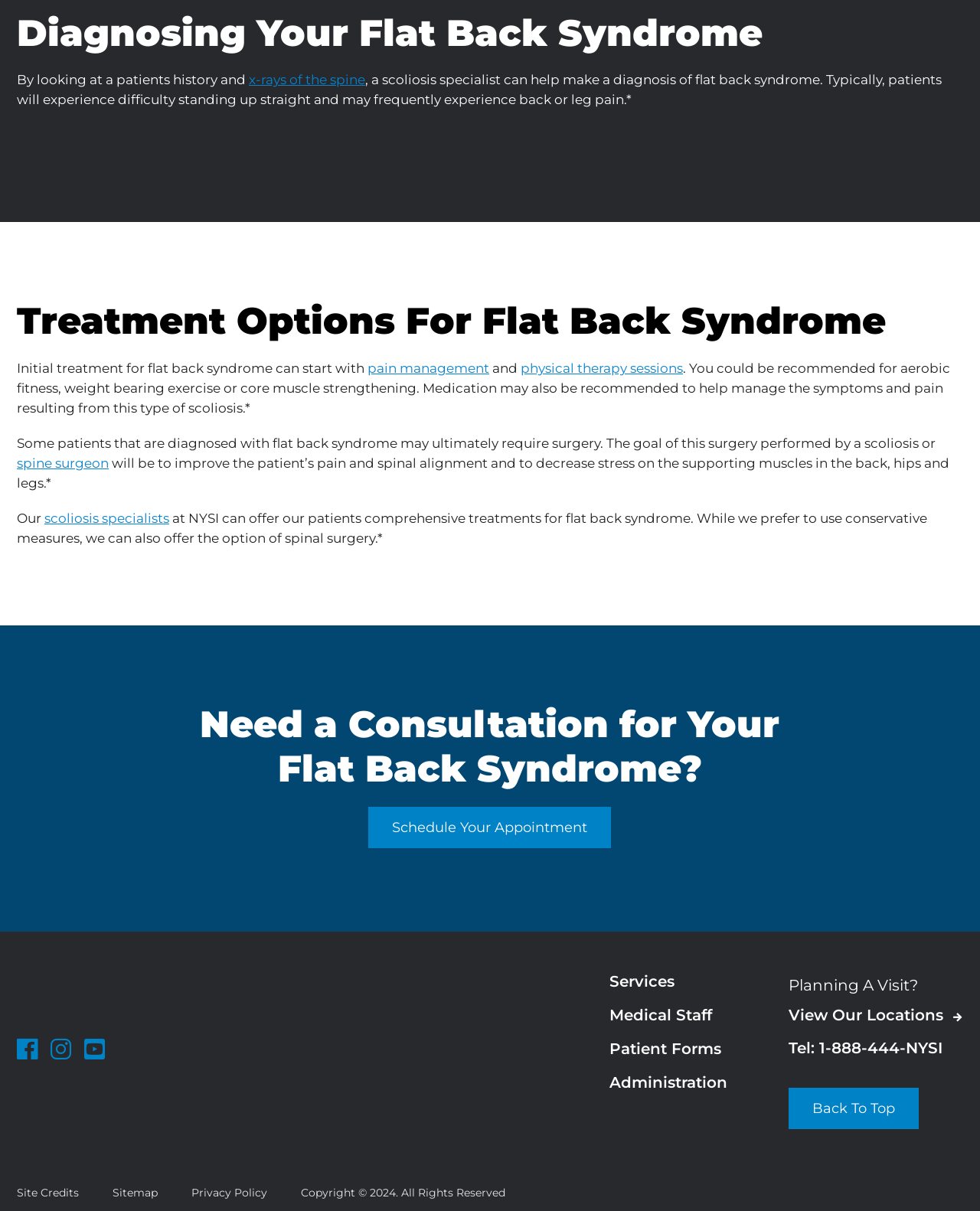Find the bounding box coordinates of the area that needs to be clicked in order to achieve the following instruction: "View locations". The coordinates should be specified as four float numbers between 0 and 1, i.e., [left, top, right, bottom].

[0.805, 0.831, 0.981, 0.848]